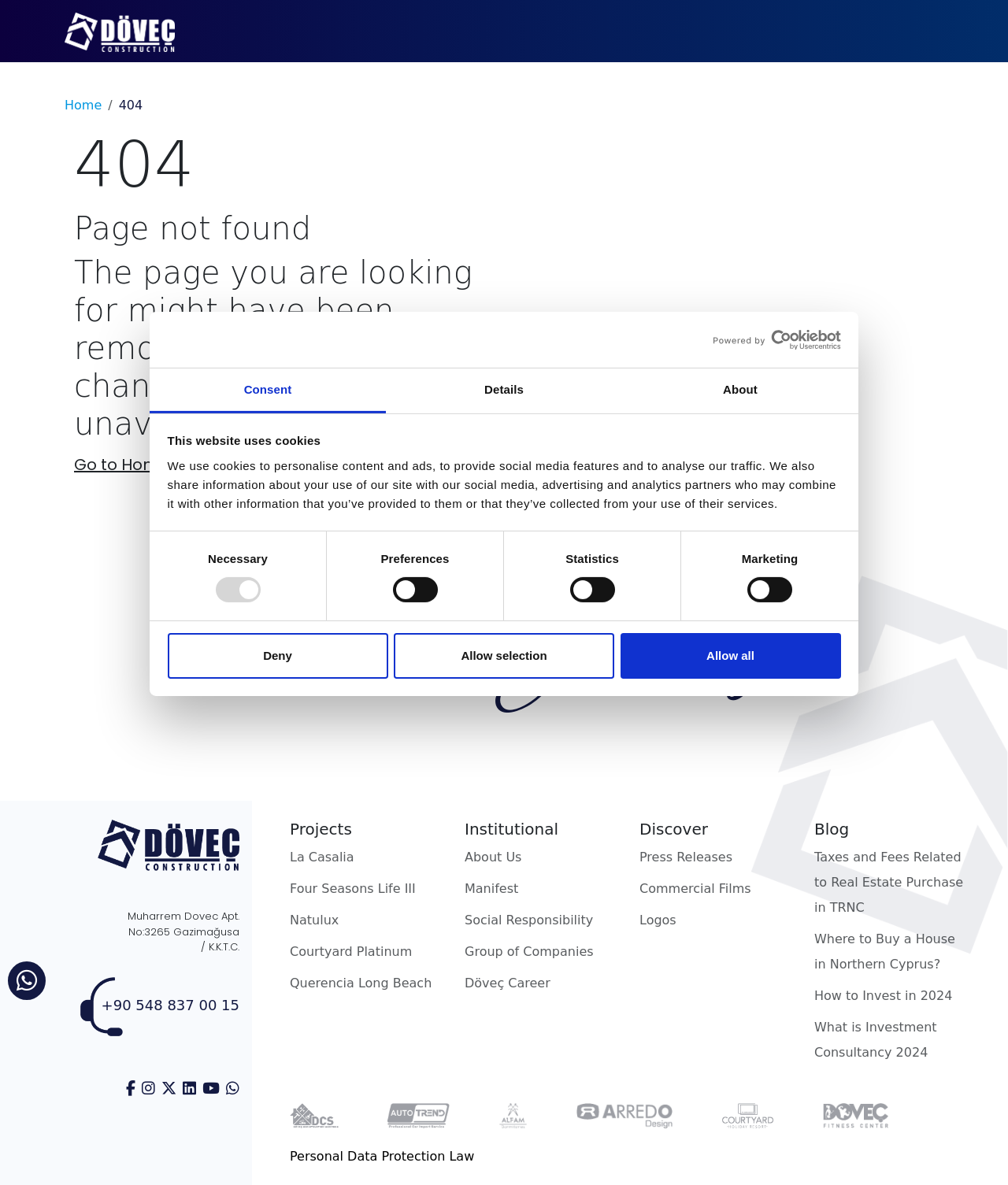Elaborate on the information and visuals displayed on the webpage.

This webpage is a 404 error page with a title "Page not found". At the top left corner, there is a logo and a breadcrumb navigation menu with links to "Home" and "404". Below the navigation menu, there are two headings, "404" and "Page not found", followed by a paragraph of text explaining that the page might have been removed, had its name changed, or is temporarily unavailable. There is also a link to "Go to Home Page >" below the paragraph.

On the right side of the page, there is a dialog box with a title "This website uses cookies" and a tab list with three tabs: "Consent", "Details", and "About". The "Consent" tab is selected by default, and it contains a paragraph of text explaining the use of cookies on the website, followed by a group of checkboxes for selecting consent options.

Below the dialog box, there are three buttons: "Deny", "Allow selection", and "Allow all". 

In the middle of the page, there is a heading "We Build Dreams" and a large image. Below the image, there are several links to social media platforms and a contact information section with an address, phone number, and email address.

At the bottom of the page, there are three columns of links. The left column has links to projects, including "La Casalia", "Four Seasons Life III", and "Natulux". The middle column has links to institutional pages, including "About Us", "Manifest", and "Social Responsibility". The right column has links to discover pages, including "Press Releases", "Commercial Films", and "Logos". There is also a blog section with links to several articles.

Finally, at the very bottom of the page, there are several images and a link to "Personal Data Protection Law".